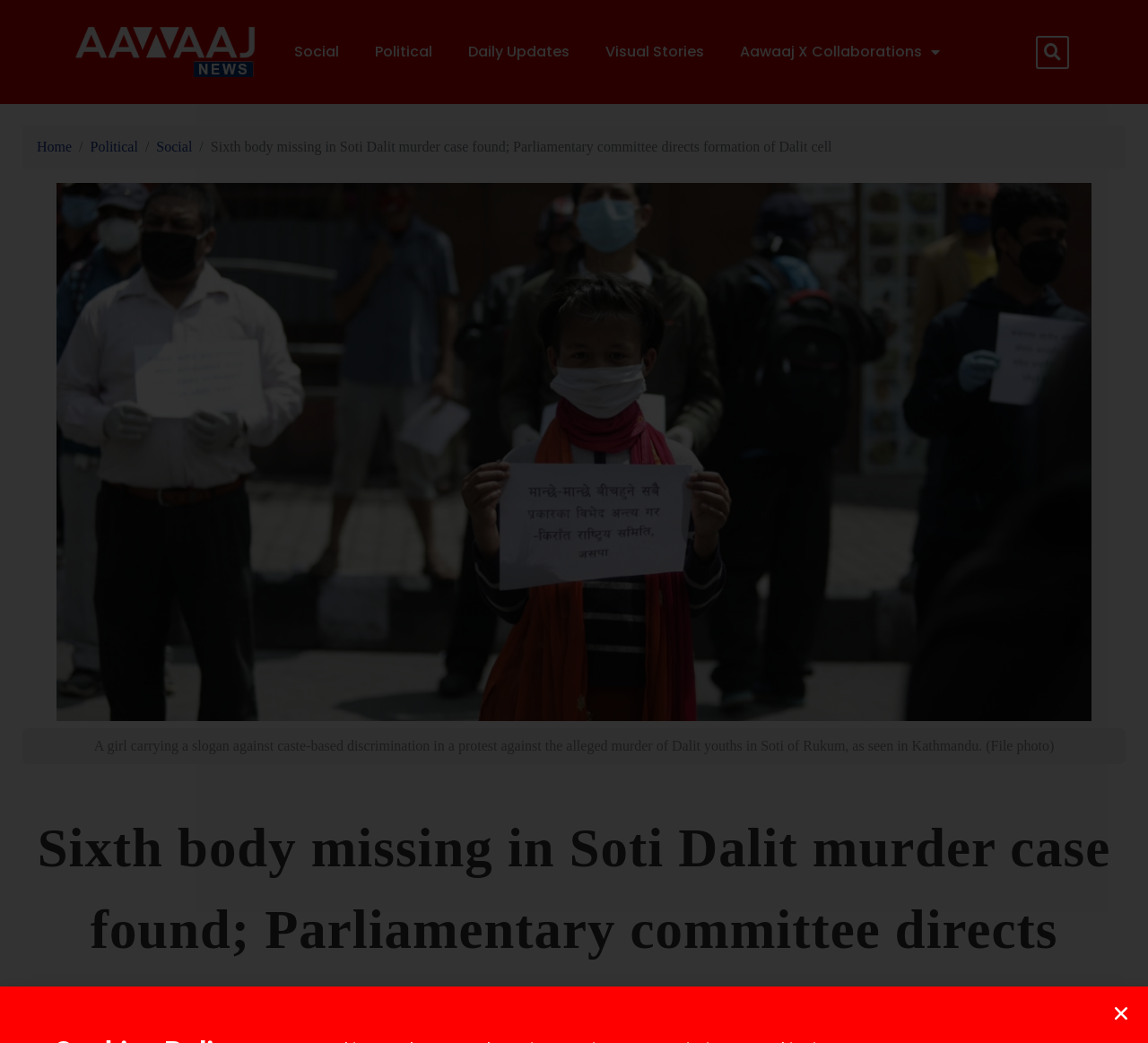How many links are in the top navigation menu?
Look at the image and construct a detailed response to the question.

The top navigation menu contains links to Social, Political, Daily Updates, Visual Stories, and Aawaaj X Collaborations, which totals 5 links.